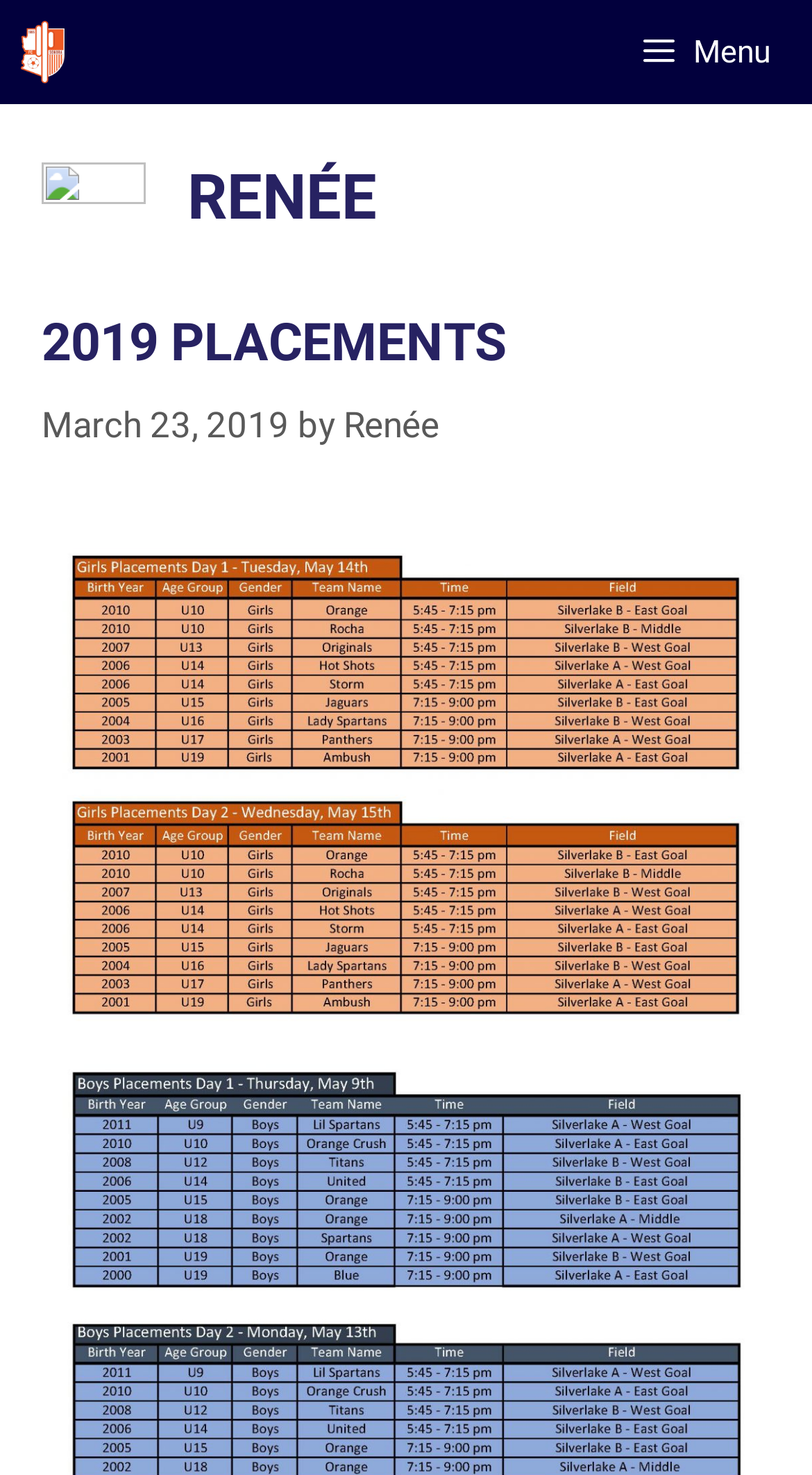Write a detailed summary of the webpage, including text, images, and layout.

The webpage is about Renée, specifically her 2019 placements, and is affiliated with FC Sonora. At the top left corner, there is a link to FC Sonora accompanied by an image with the same name. On the top right corner, there is a menu button with an icon. 

Below the top section, there is a header section that spans almost the entire width of the page. Within this section, the name "RENÉE" is prominently displayed as a heading. 

Underneath the header, there is a content section that also spans almost the entire width of the page. This section is divided into several parts. On the left side, there is a heading that reads "2019 PLACEMENTS", which is also a link. Next to it, there is a timestamp showing "March 23, 2019". The text "by" is placed to the right of the timestamp, followed by a link to "Renée".